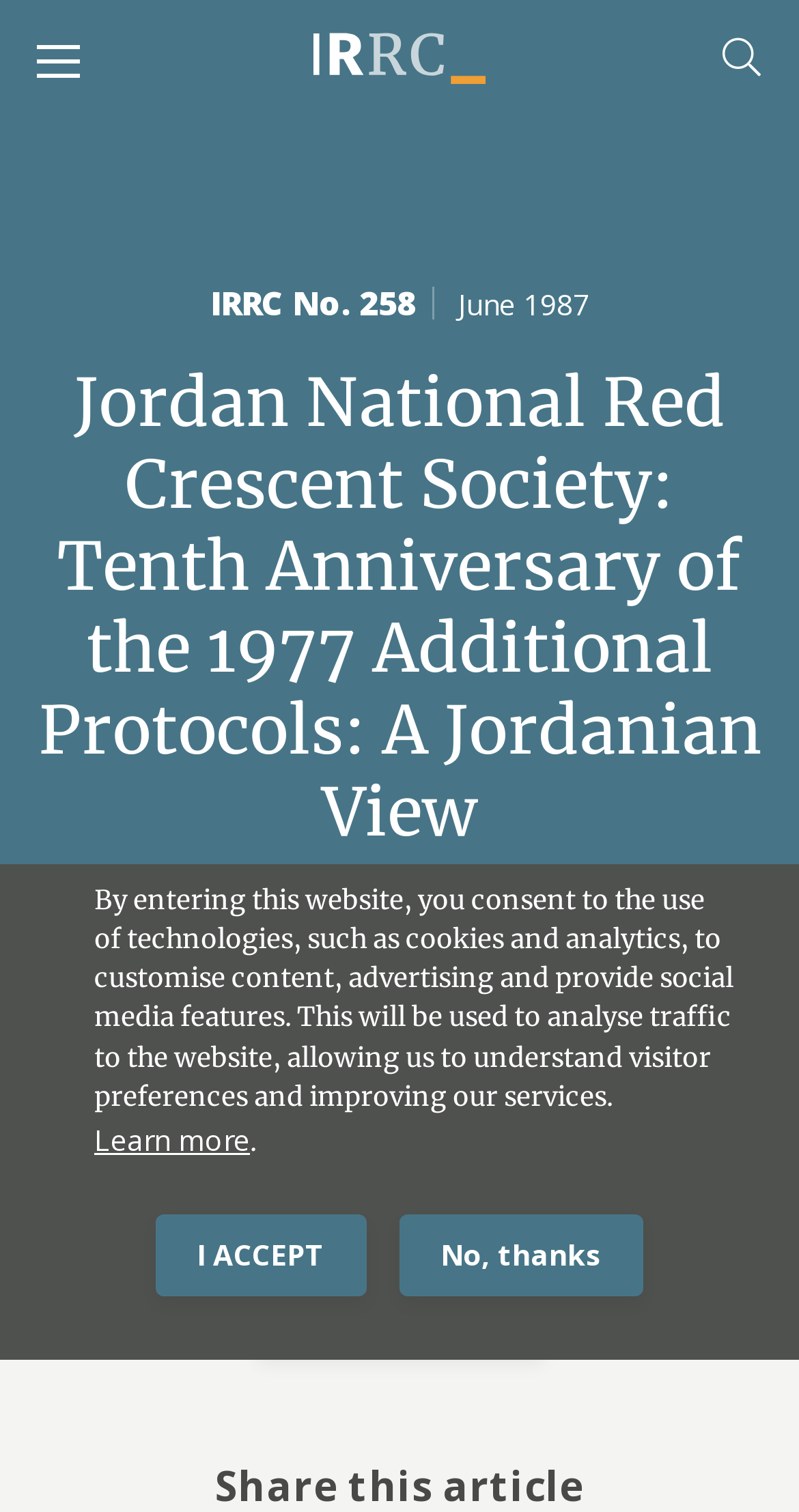Please predict the bounding box coordinates (top-left x, top-left y, bottom-right x, bottom-right y) for the UI element in the screenshot that fits the description: Open the search window

[0.856, 0.0, 1.0, 0.076]